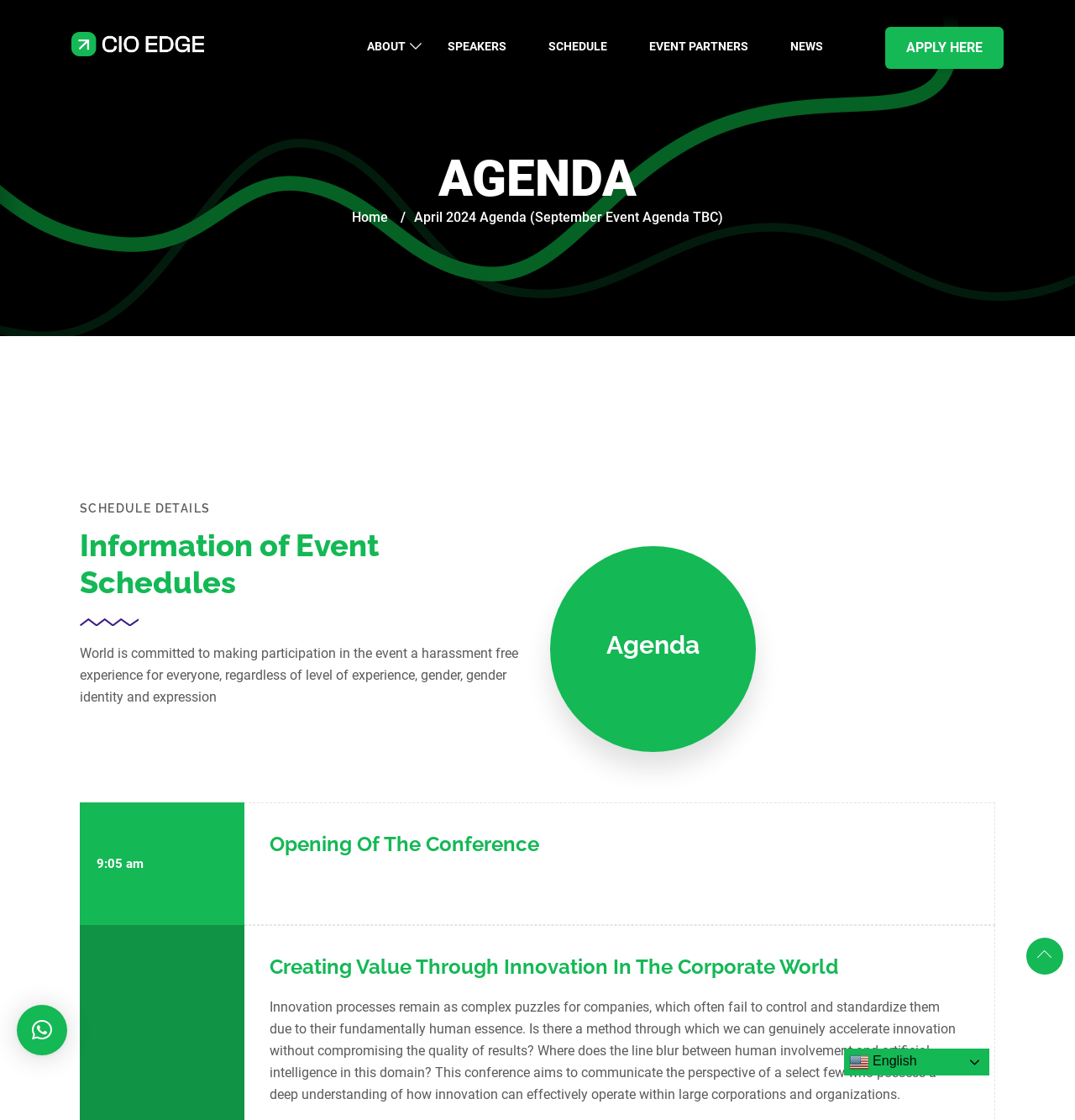What is the name of the event?
Look at the screenshot and respond with one word or a short phrase.

CIO Edge Mexico